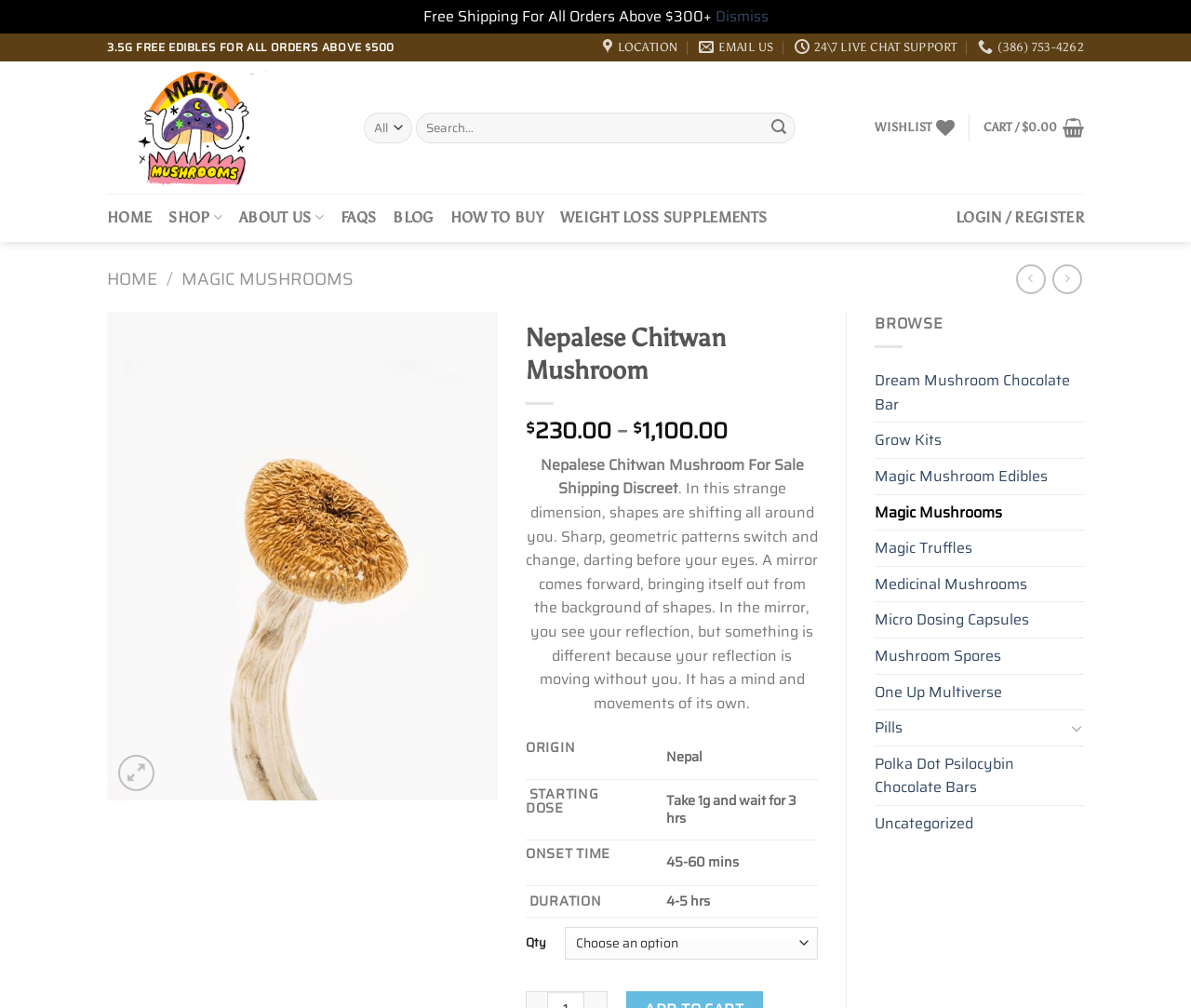Provide a single word or phrase to answer the given question: 
What is the minimum order amount for free shipping?

$300+